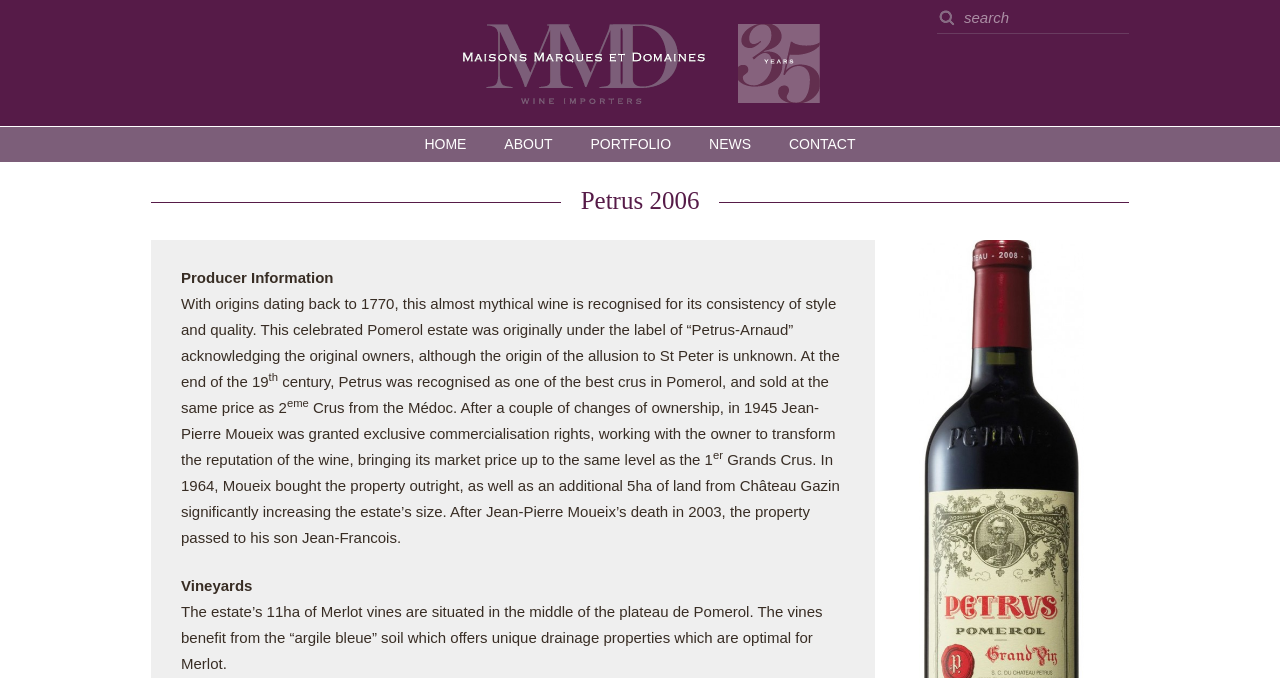Describe all the visual and textual components of the webpage comprehensively.

The webpage is about Maisons Marques et Domaines, a wine importer and distributor. At the top, there is a heading that reads "MMD — Maisons Marques et Domaines : Wine Importers, Louis Roederer and high quality French wine & champagne". Below this heading, there is a search box on the right side. 

On the top navigation bar, there are five links: "HOME", "ABOUT", "PORTFOLIO", "NEWS", and "CONTACT", arranged from left to right. 

The main content of the page is about Petrus 2006, a French wine. There is a heading "Petrus 2006" followed by a paragraph of text that describes the wine's history and characteristics. The text is divided into several sections, with some parts having superscript numbers. 

Below the text, there is another heading "Producer Information" followed by more text that provides additional information about the wine's producer. 

Further down, there is a heading "Vineyards" followed by a paragraph of text that describes the estate's vineyards and the soil conditions.